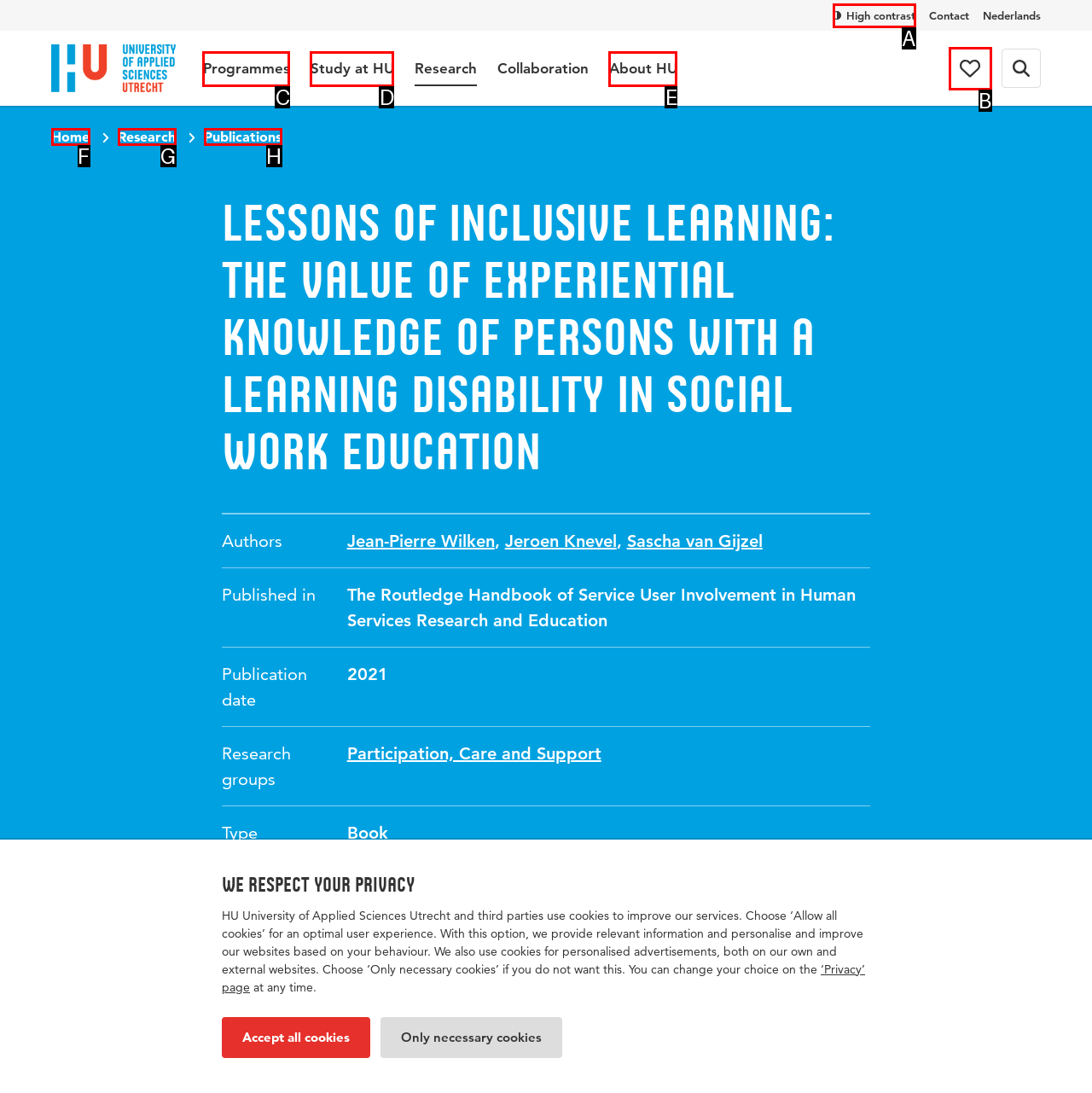Given the description: About HU, identify the matching HTML element. Provide the letter of the correct option.

E